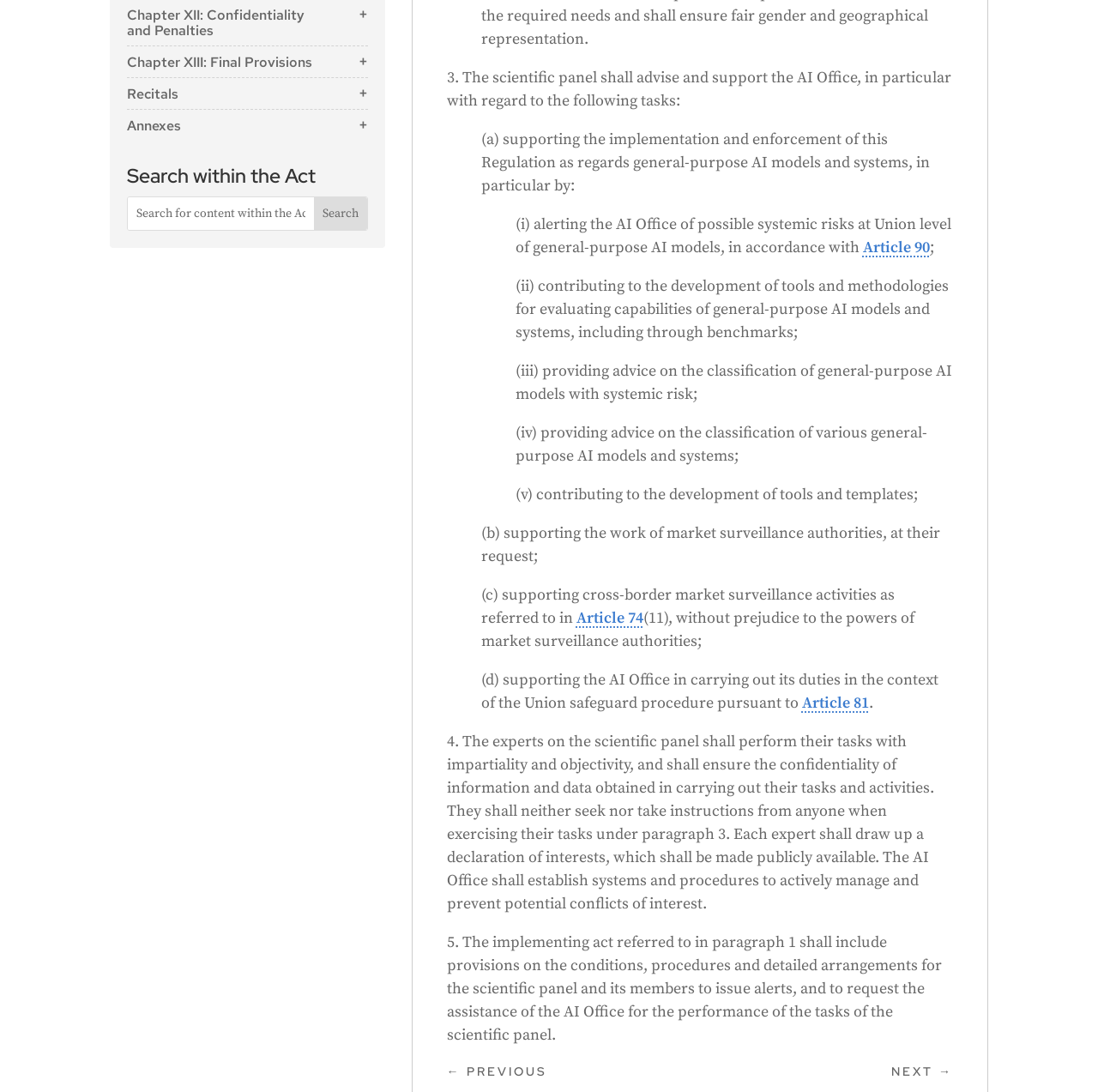What is the title of Article 24?
Look at the image and provide a short answer using one word or a phrase.

Obligations of Distributors